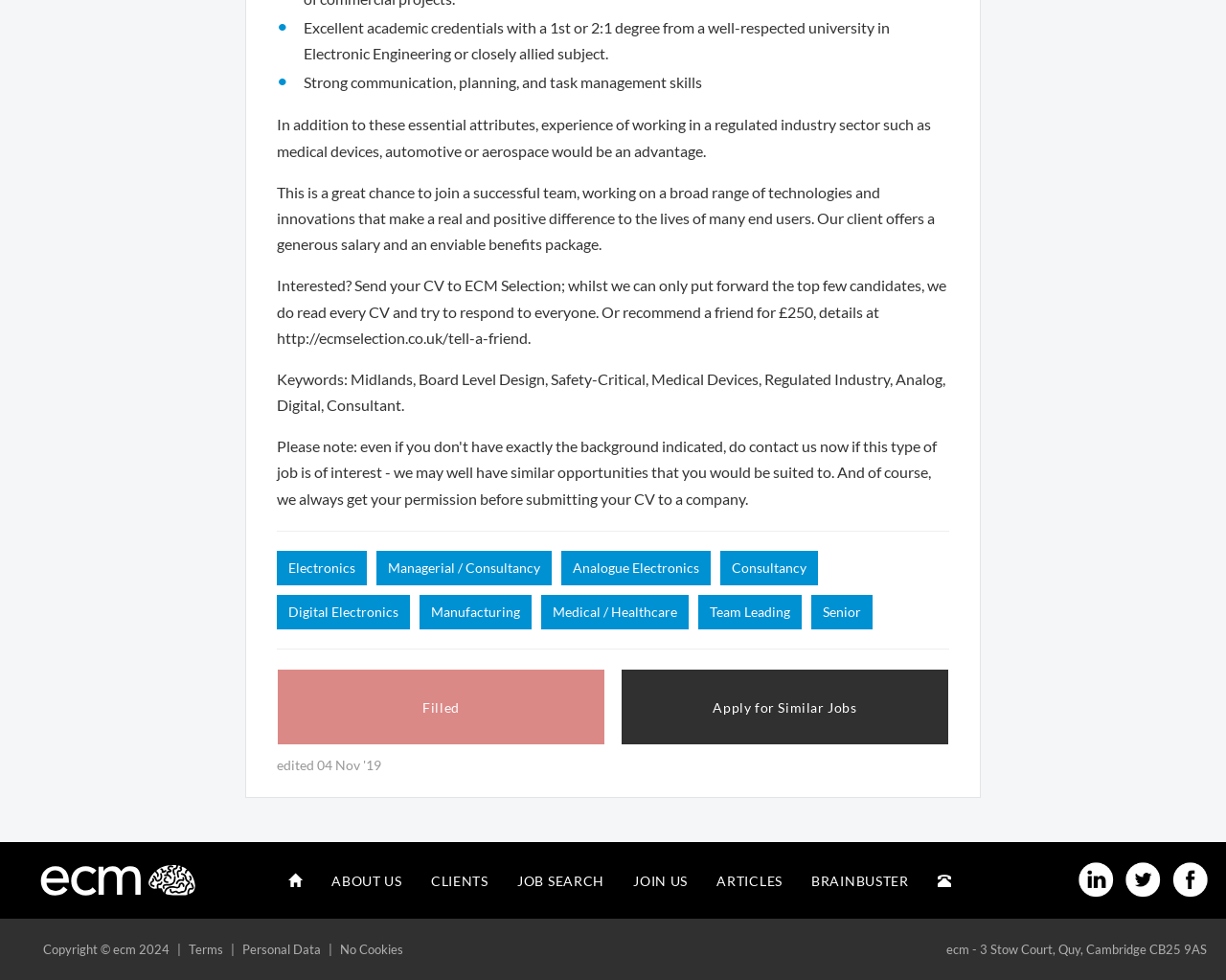Answer the question with a single word or phrase: 
What type of industries is the job related to?

Regulated industry sectors